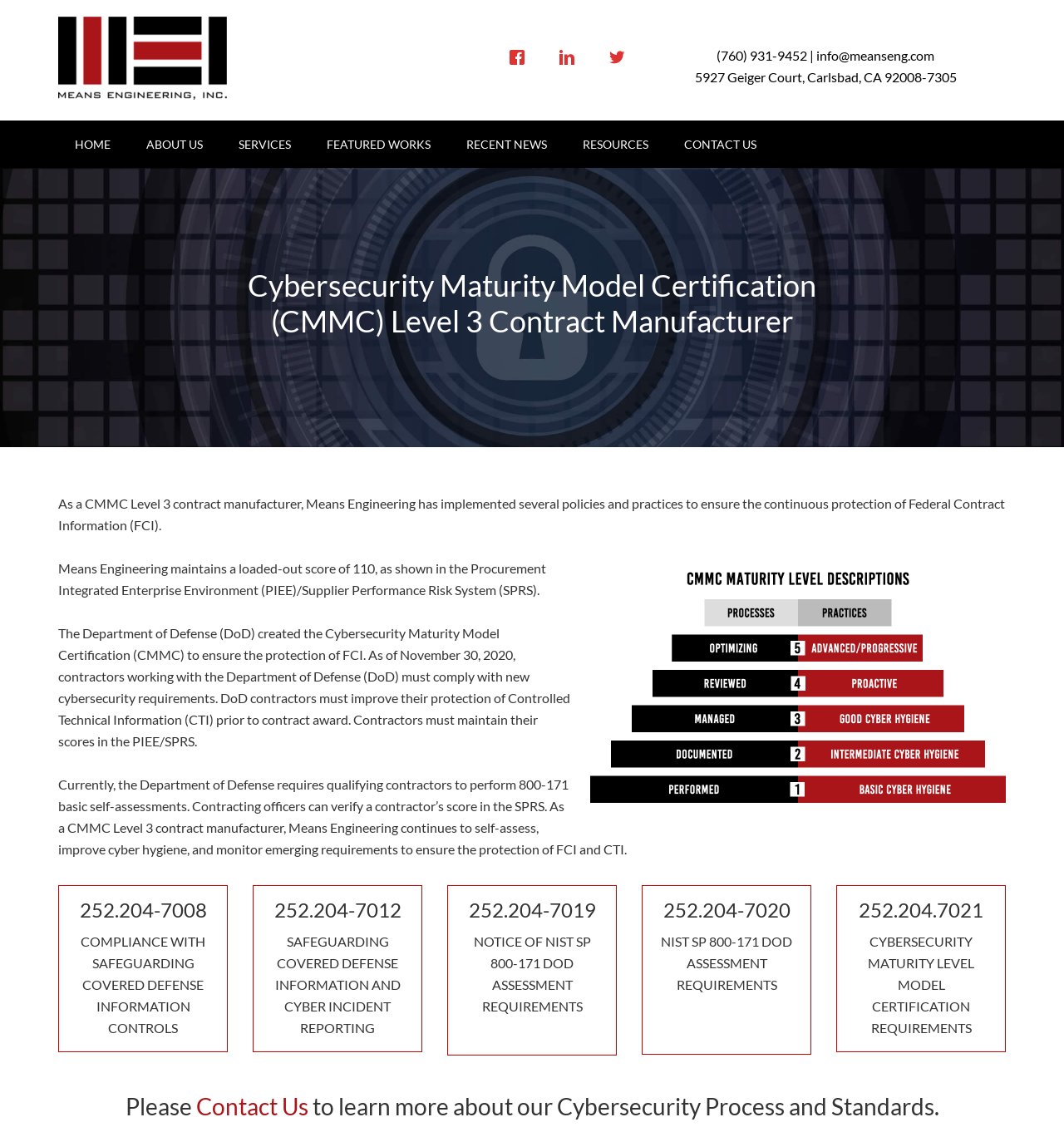Can you extract the primary headline text from the webpage?

Cybersecurity Maturity Model Certification
(CMMC) Level 3 Contract Manufacturer